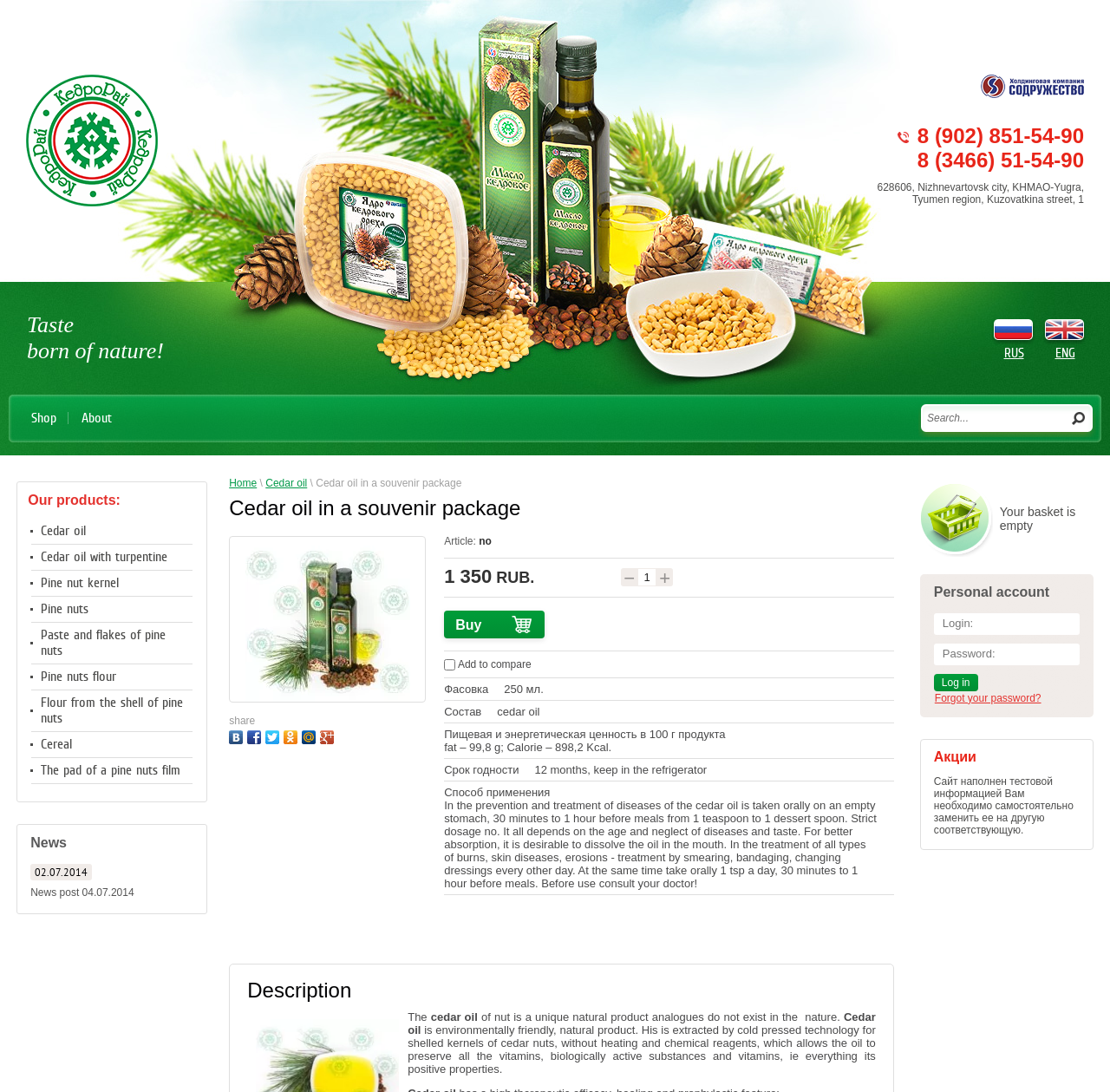What is the shelf life of the product?
Deliver a detailed and extensive answer to the question.

The shelf life of the product can be found in the section 'Срок годности' which translates to 'Shelf life', it is mentioned that the product can be stored for 12 months in the refrigerator.